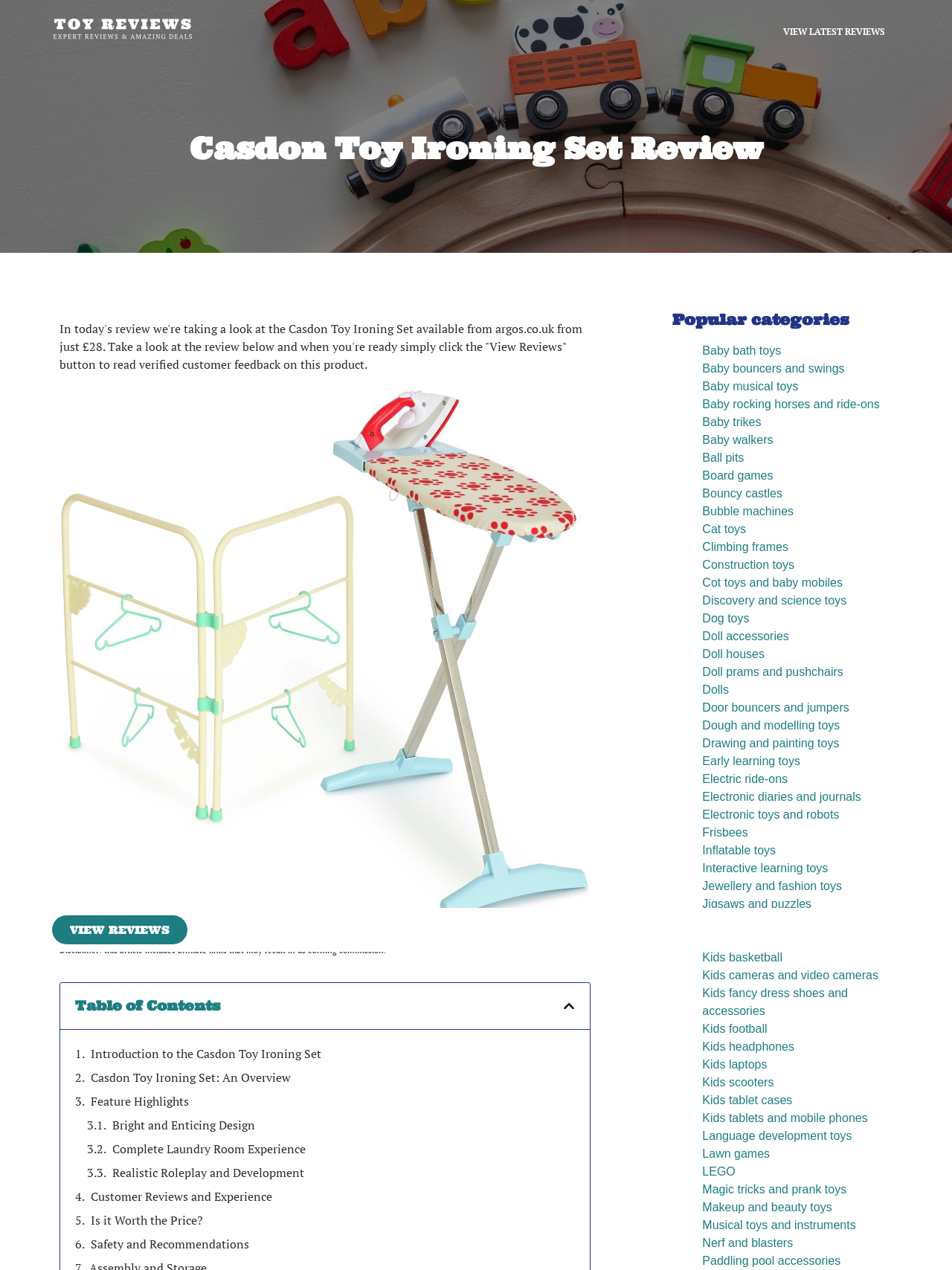Find the bounding box coordinates of the UI element according to this description: "Dolls".

[0.738, 0.538, 0.766, 0.548]